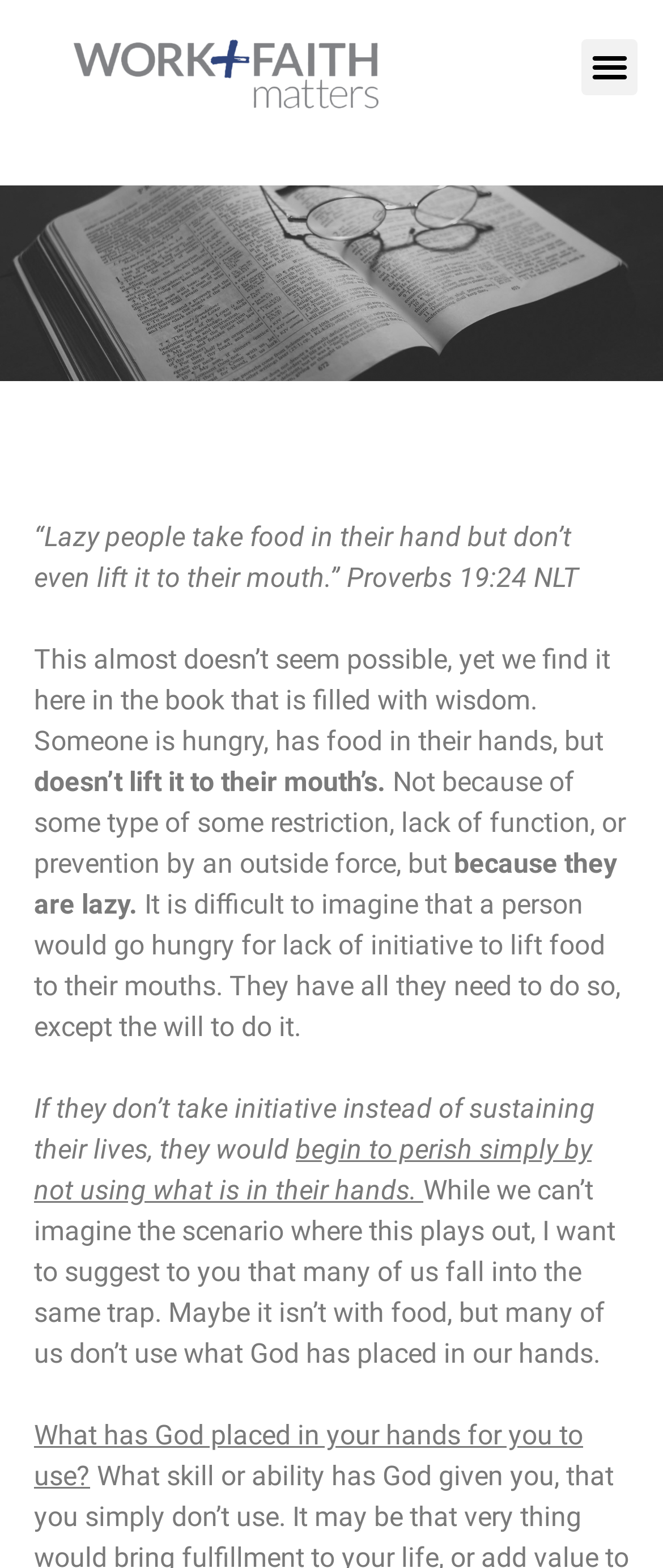Construct a comprehensive description capturing every detail on the webpage.

The webpage appears to be a blog post or article discussing the theme of work and faith, with a focus on personal initiative and responsibility. At the top of the page, there is a link and a button labeled "Menu Toggle" positioned on the right side. 

Below these elements, there is a series of paragraphs of text, which form the main content of the webpage. The text is a reflection on a biblical verse from Proverbs 19:24, which is quoted at the beginning of the article. The author explores the idea that laziness can lead to missed opportunities and consequences, using the metaphor of someone having food in their hand but failing to lift it to their mouth. 

The text is divided into several sections, with each section building on the previous one to develop the author's argument. The language is conversational and introspective, with the author posing rhetorical questions to the reader, such as "What has God placed in your hands for you to use?" The overall tone is contemplative and encouraging, urging the reader to reflect on their own lives and the opportunities they may be neglecting.